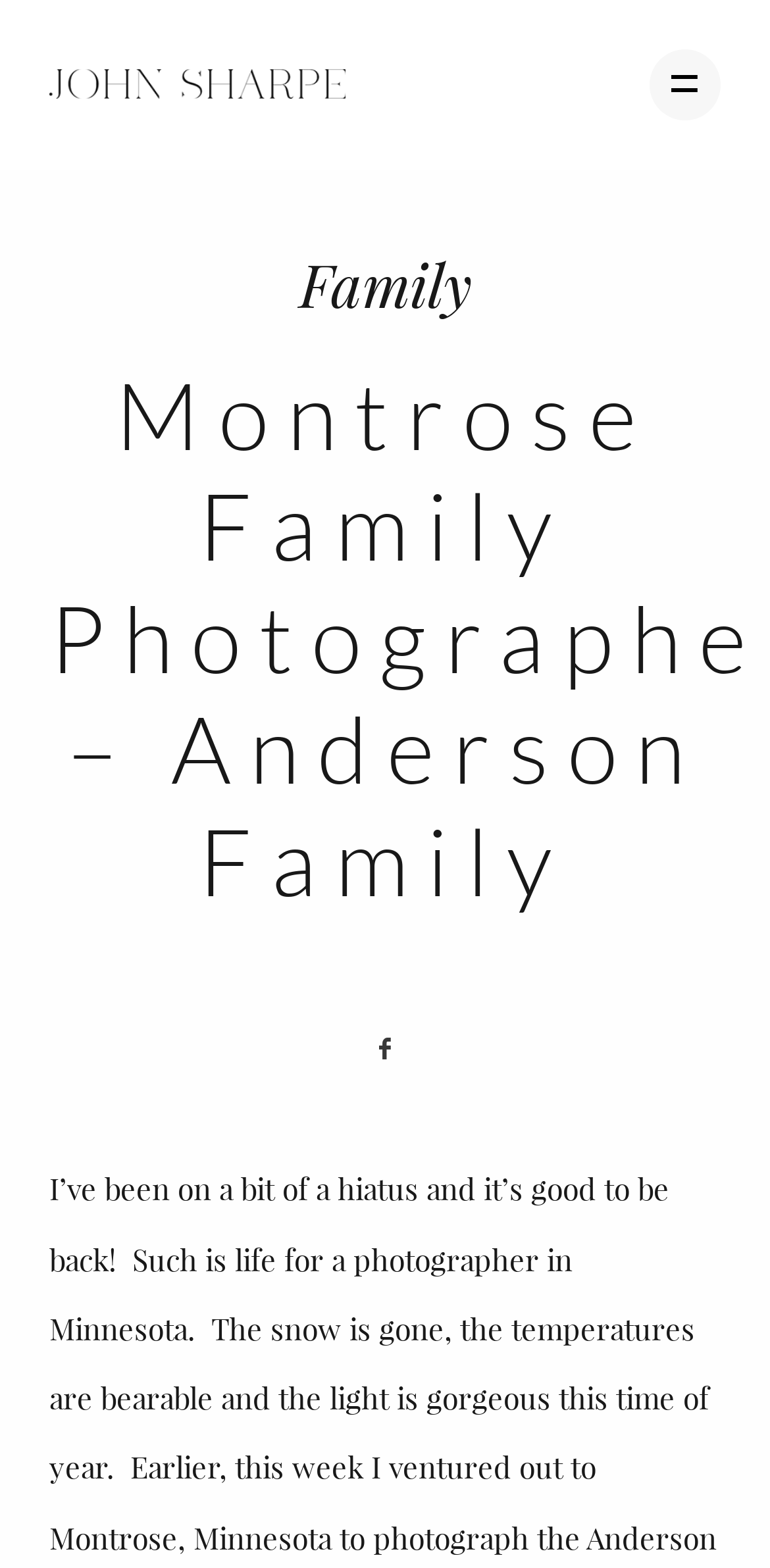Can you show the bounding box coordinates of the region to click on to complete the task described in the instruction: "search for something"?

[0.064, 0.329, 0.936, 0.381]